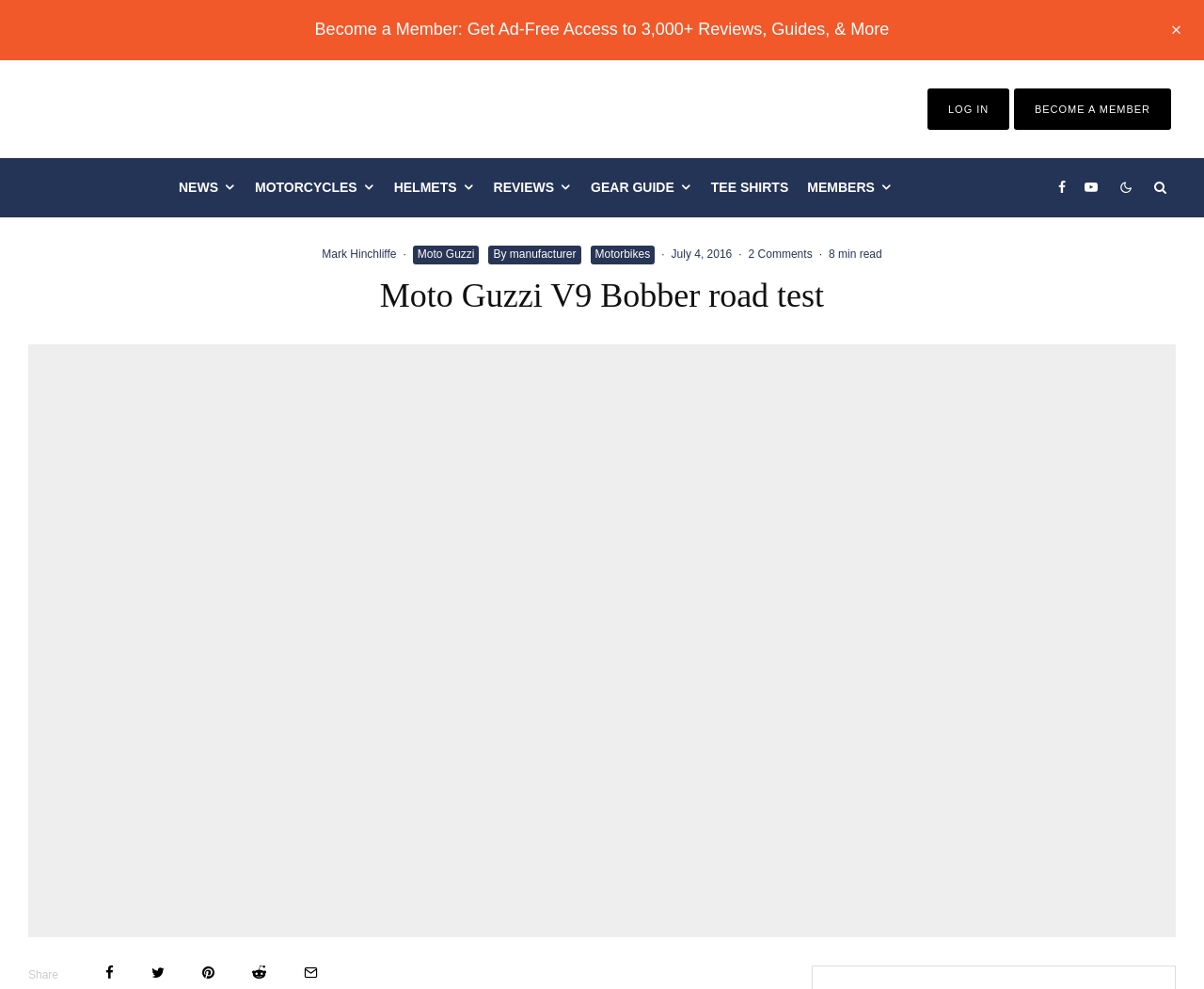What is the estimated reading time of the article?
Please provide a comprehensive and detailed answer to the question.

I found the answer by looking at the static text '8 min read' near the top of the page, which indicates the estimated reading time of the article.